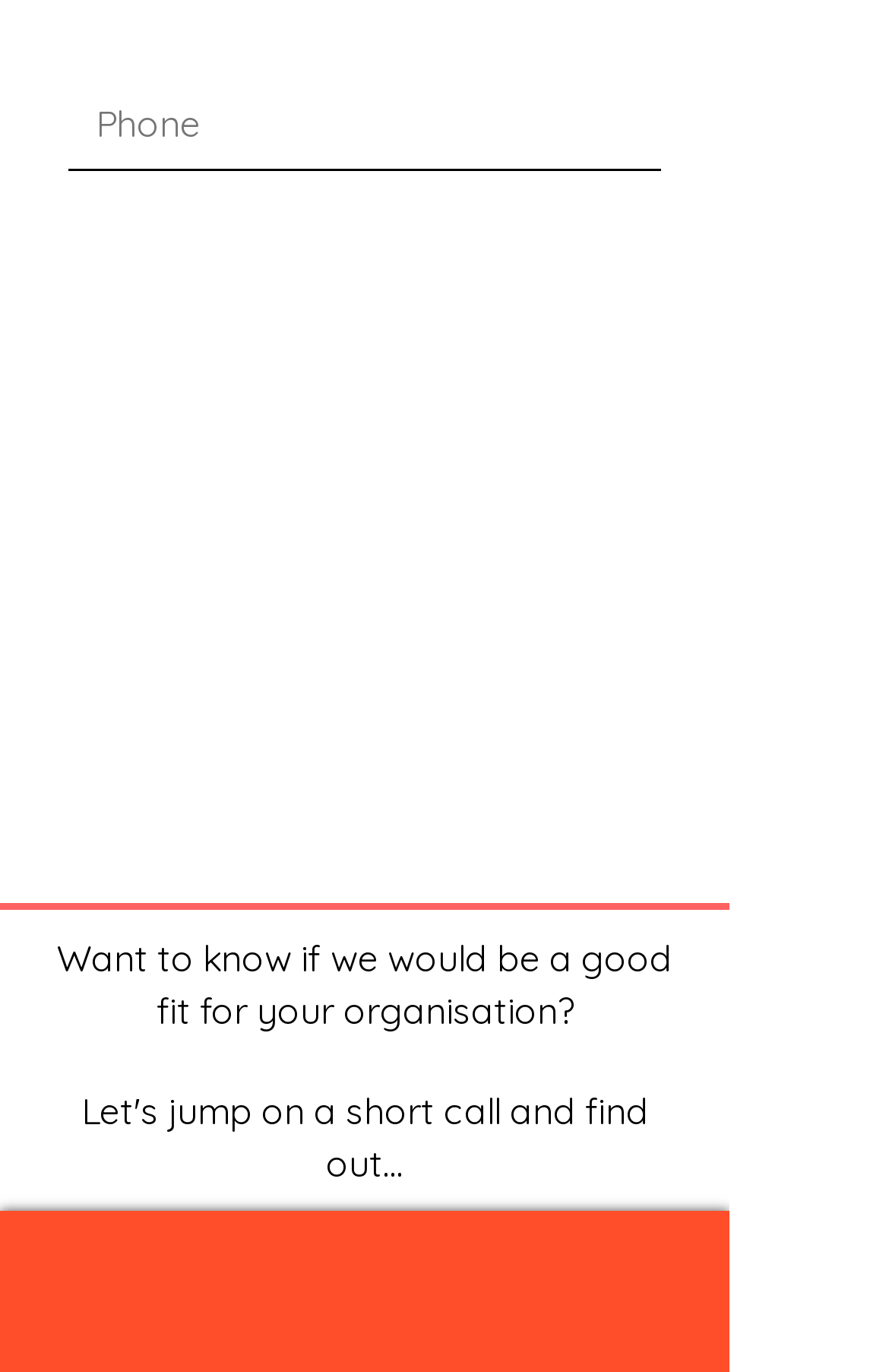Locate the bounding box coordinates of the UI element described by: "placeholder="Message"". Provide the coordinates as four float numbers between 0 and 1, formatted as [left, top, right, bottom].

[0.051, 0.228, 0.769, 0.489]